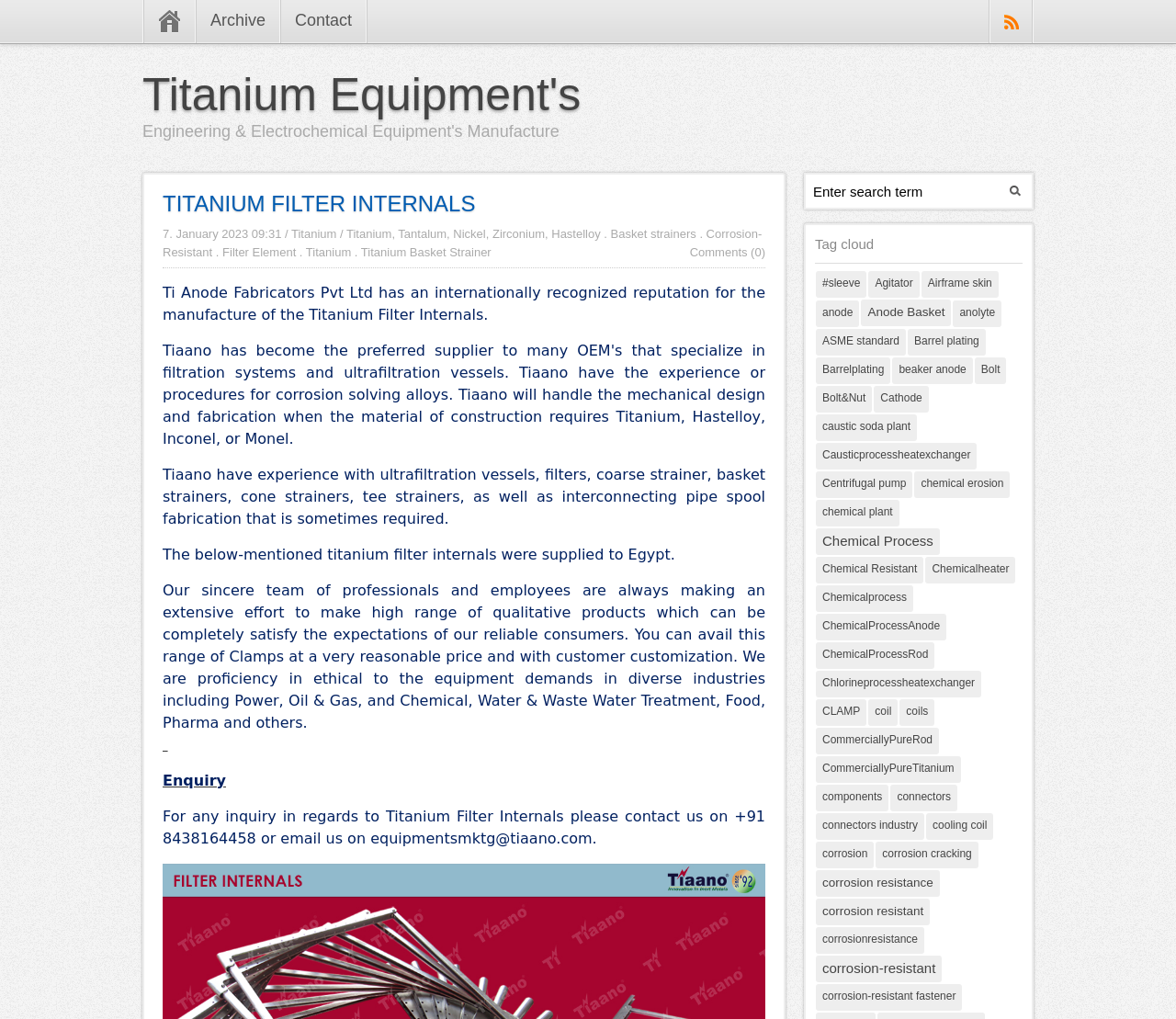What is the purpose of the textbox at the top of the webpage?
Can you offer a detailed and complete answer to this question?

The textbox is located at the top of the webpage, next to the 'Search' button. The placeholder text inside the textbox is 'Enter search term', indicating that it is used for searching purposes.